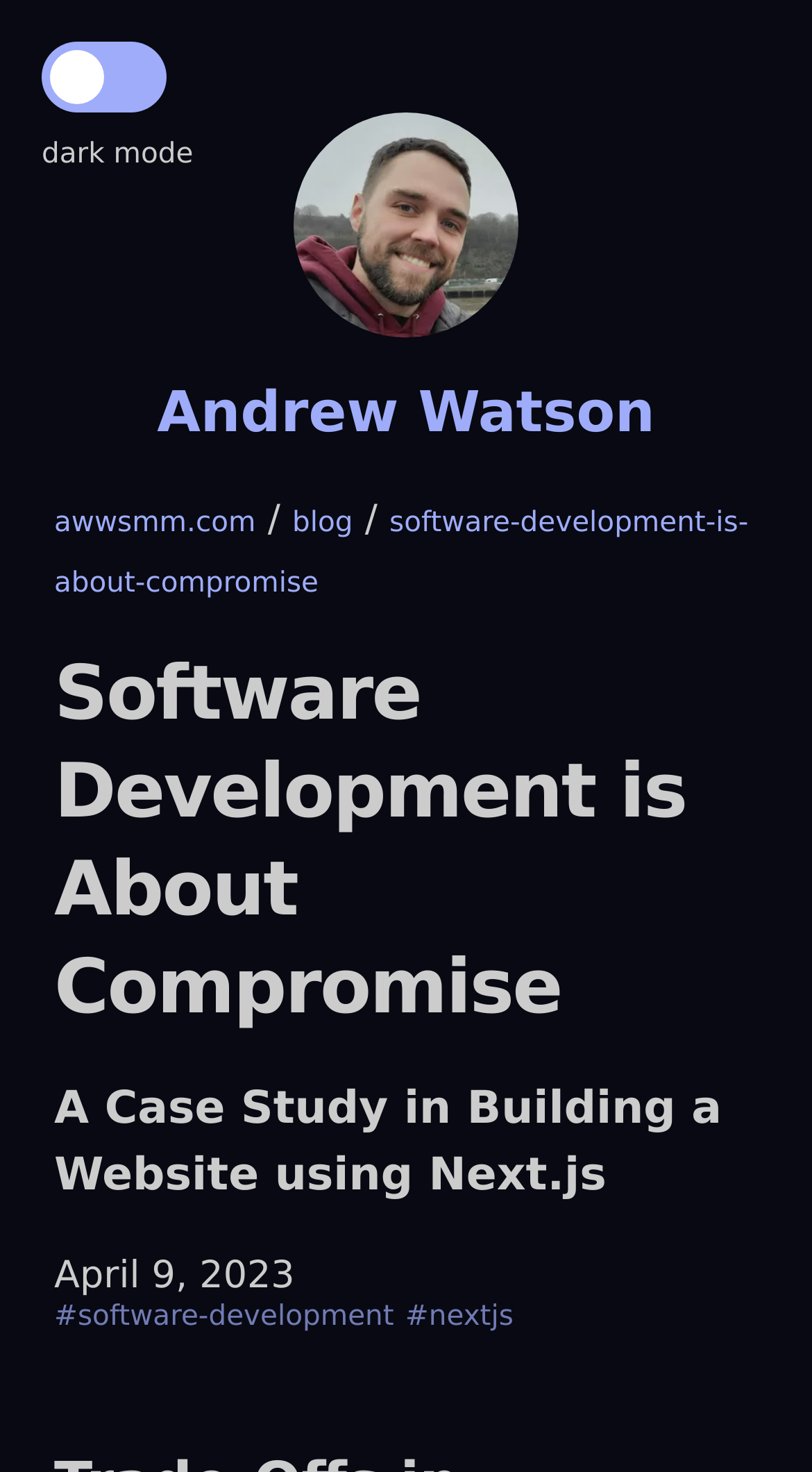What are the tags of the article?
Using the image as a reference, answer with just one word or a short phrase.

software-development, nextjs